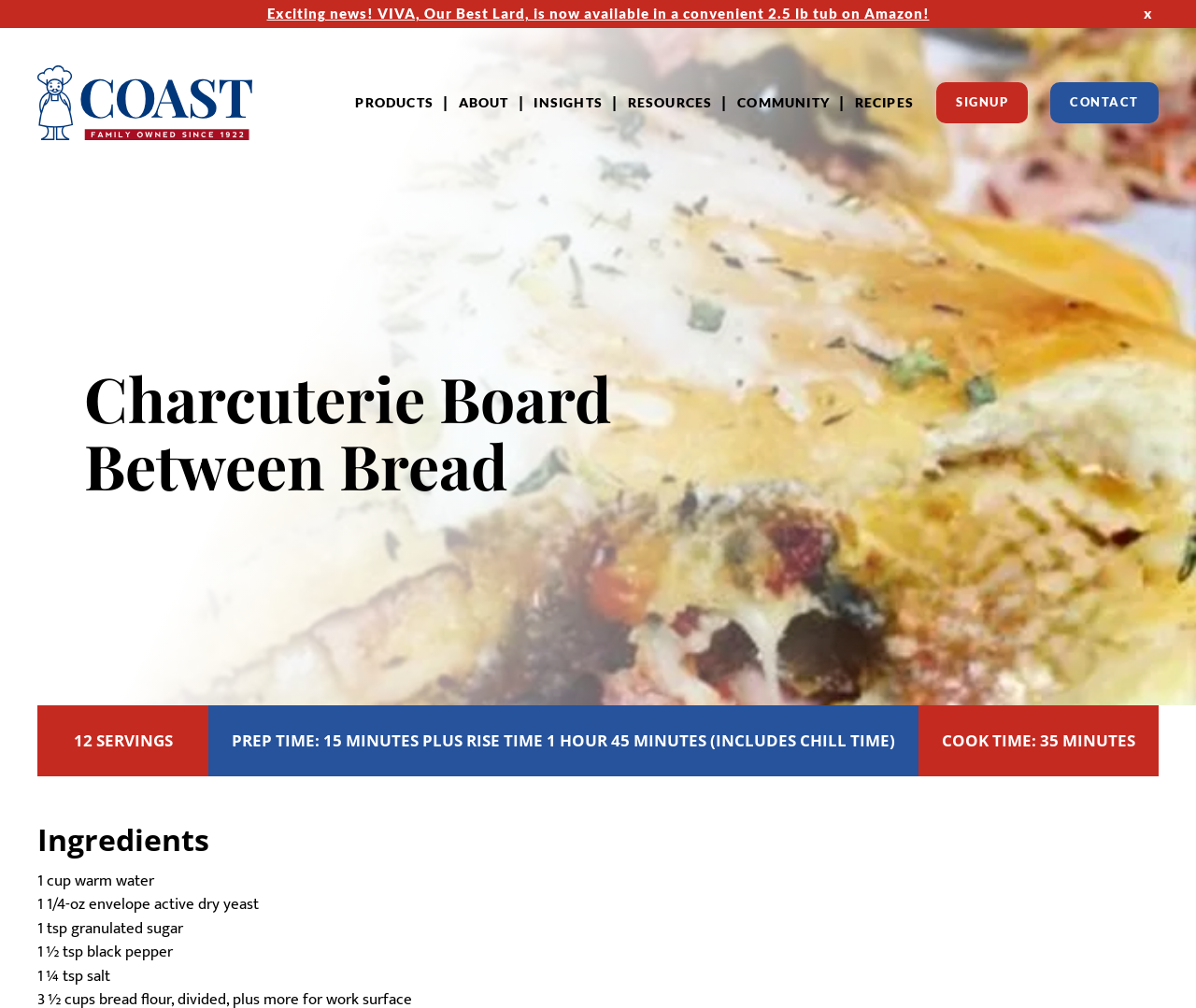Please specify the bounding box coordinates of the area that should be clicked to accomplish the following instruction: "Click the 'Small Business Insurance' link". The coordinates should consist of four float numbers between 0 and 1, i.e., [left, top, right, bottom].

None